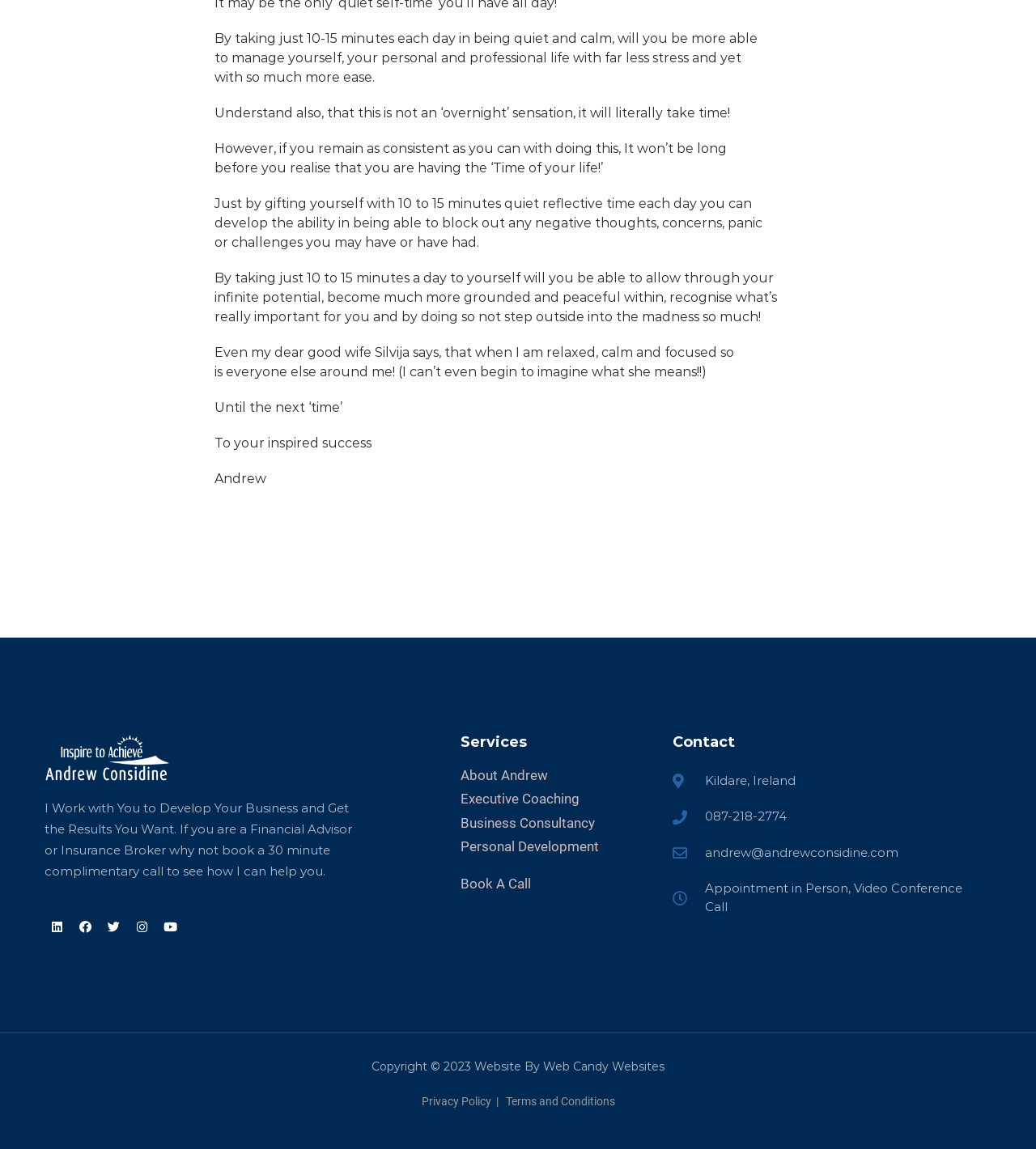Find and indicate the bounding box coordinates of the region you should select to follow the given instruction: "Learn more about Andrew's services".

[0.445, 0.639, 0.626, 0.652]